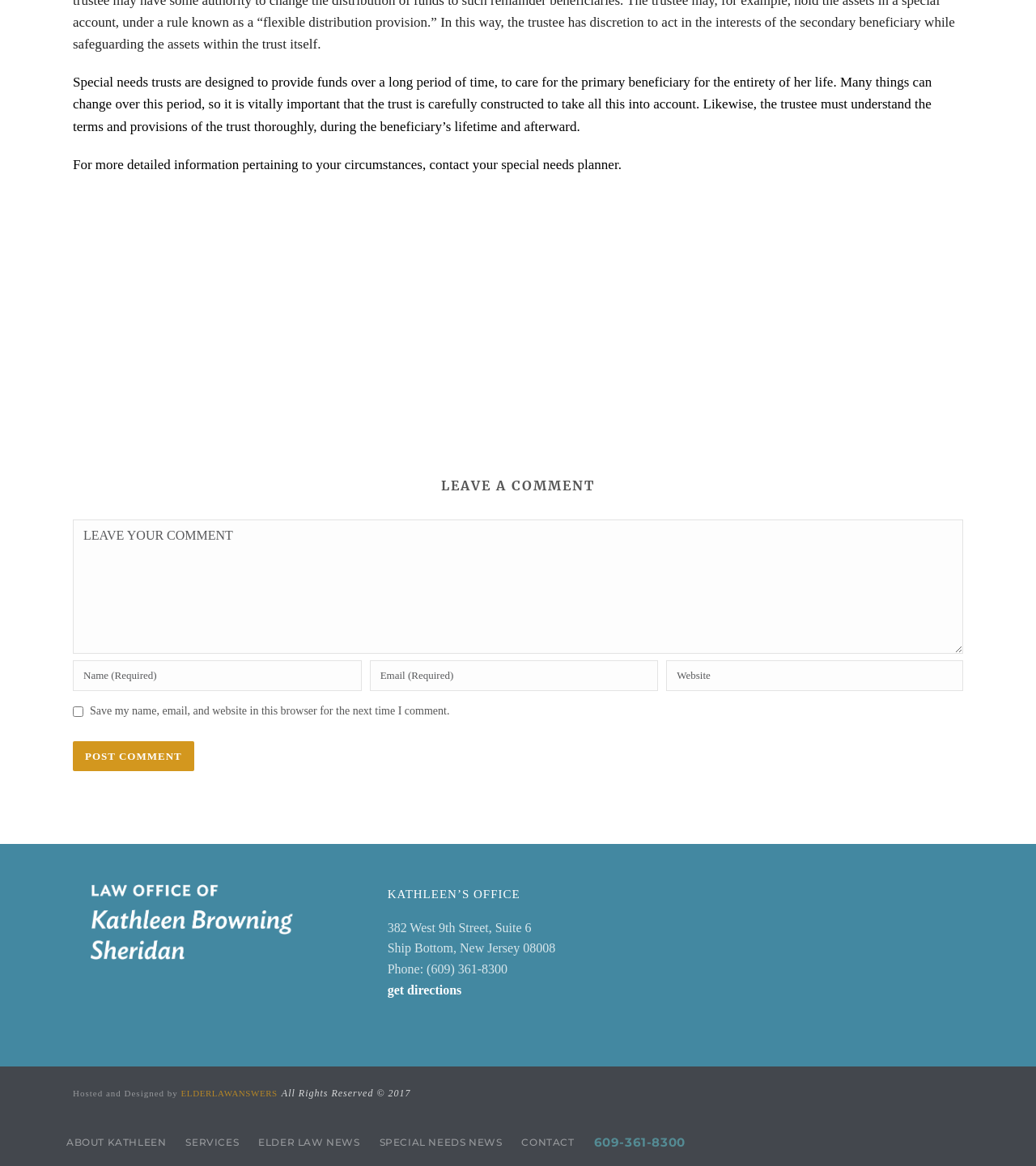Please identify the bounding box coordinates of the clickable area that will allow you to execute the instruction: "Leave a comment".

[0.07, 0.403, 0.93, 0.431]